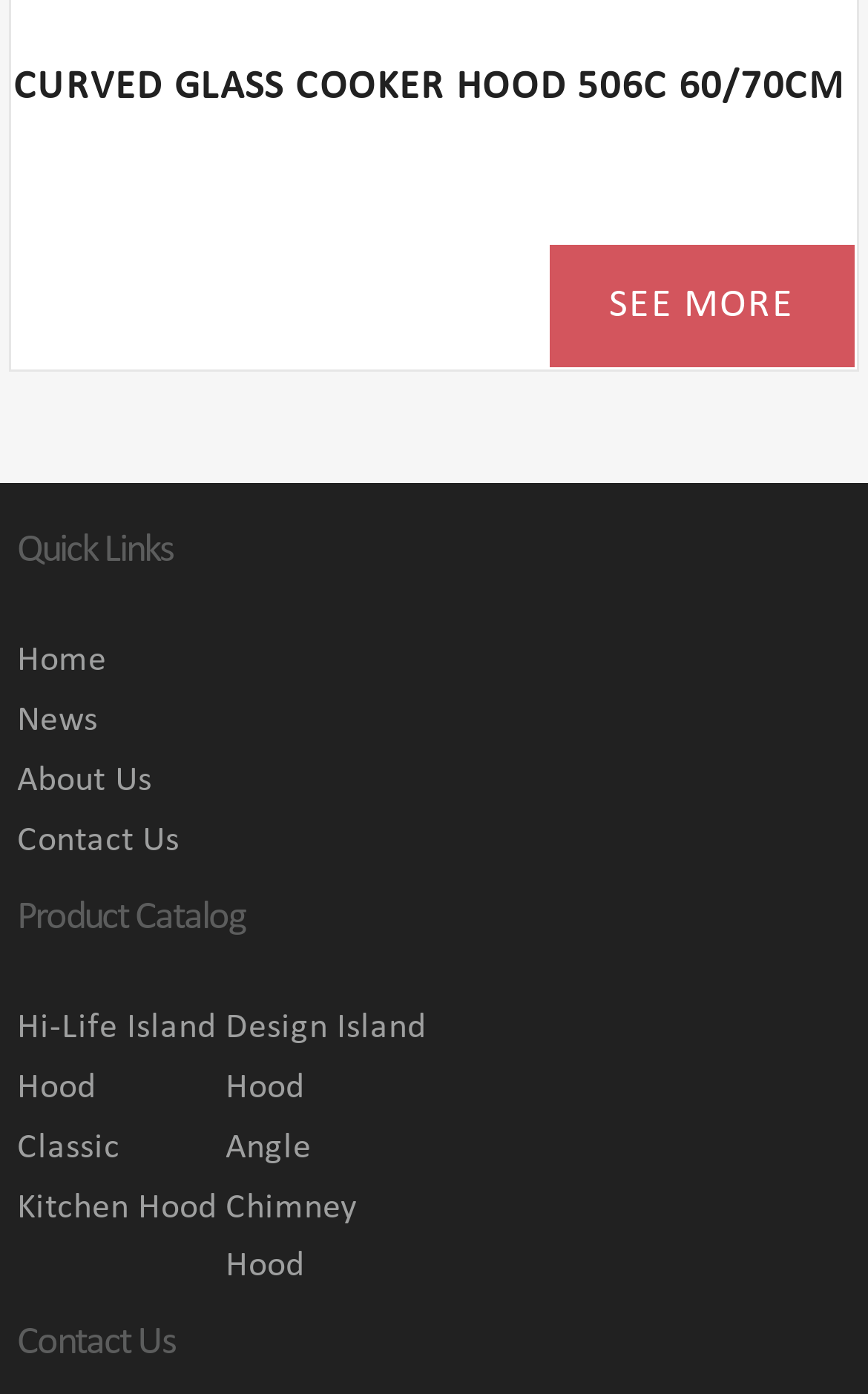Please provide the bounding box coordinates for the element that needs to be clicked to perform the instruction: "go to home page". The coordinates must consist of four float numbers between 0 and 1, formatted as [left, top, right, bottom].

[0.02, 0.454, 0.98, 0.497]